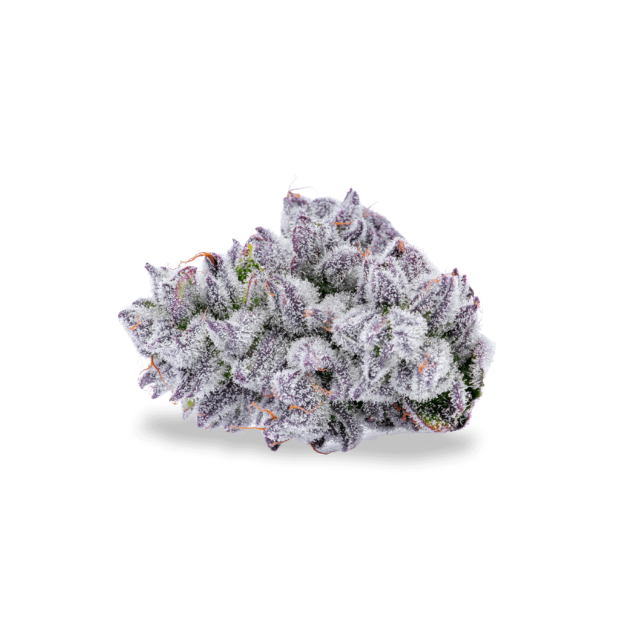What is the aroma of Melon Bomb like?
Use the information from the image to give a detailed answer to the question.

The caption describes the aroma of Melon Bomb as distinctively creamy, funky, and herbal, complemented by citrusy and sour notes, which promise an enriching sensory journey for connoisseurs.